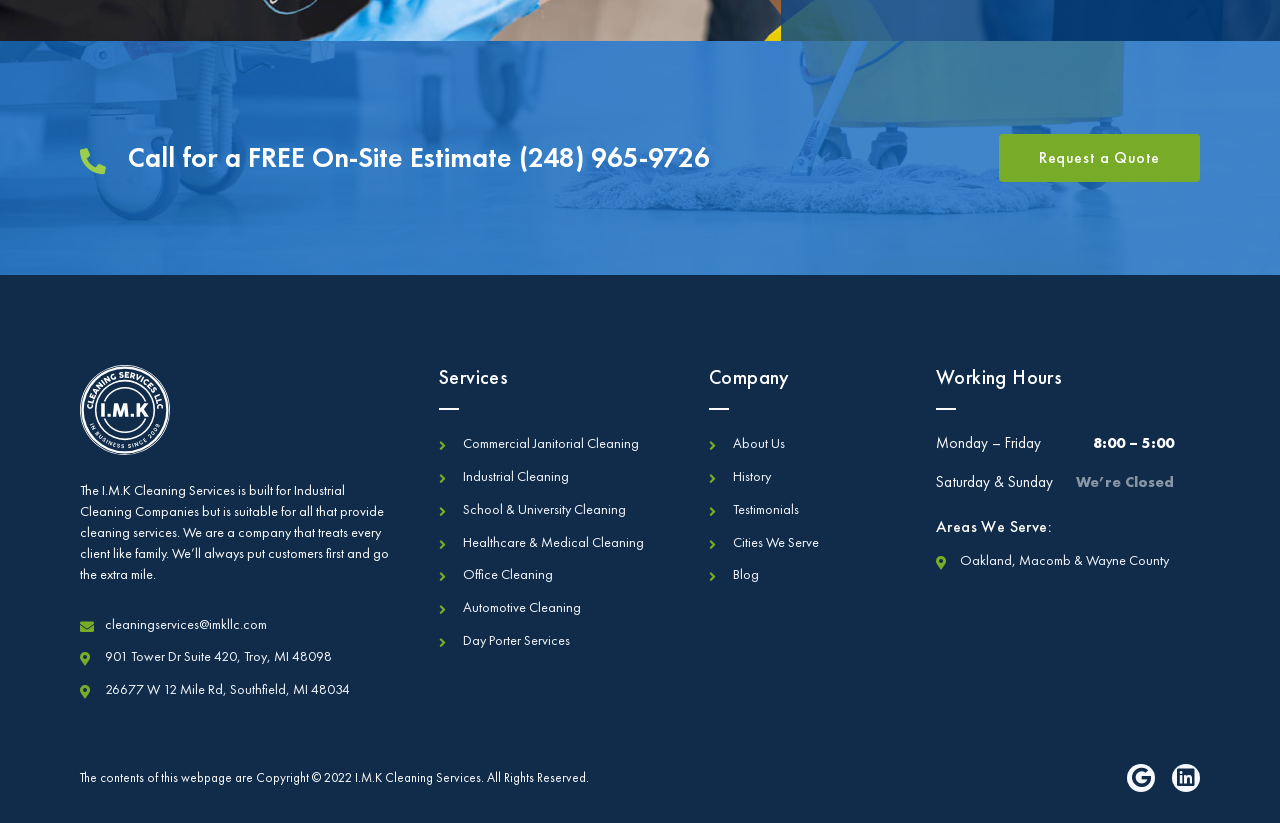Can you provide the bounding box coordinates for the element that should be clicked to implement the instruction: "Check the working hours"?

[0.731, 0.526, 0.813, 0.551]